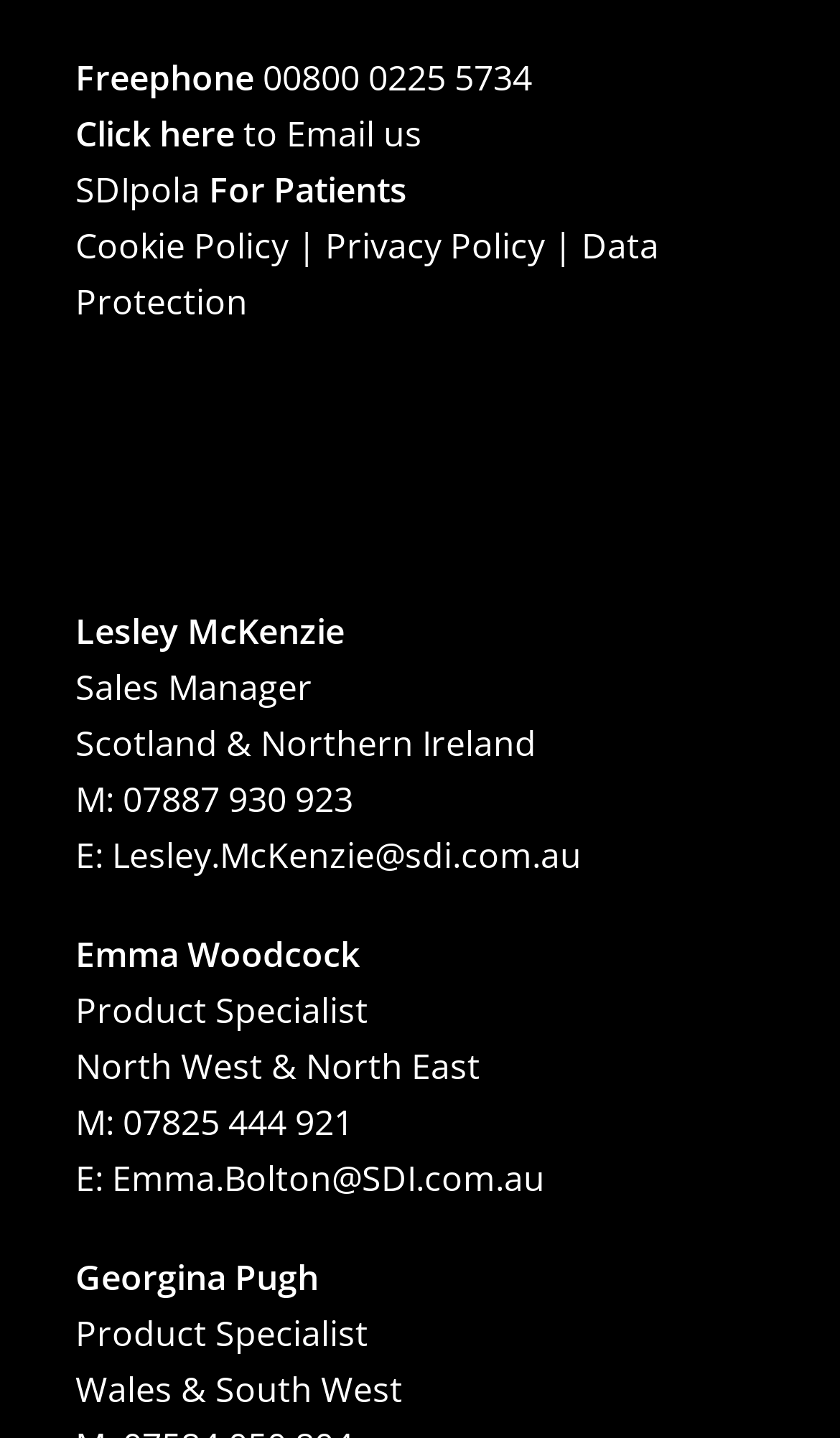Please specify the bounding box coordinates of the region to click in order to perform the following instruction: "Click on 'End Child Anxiety'".

None